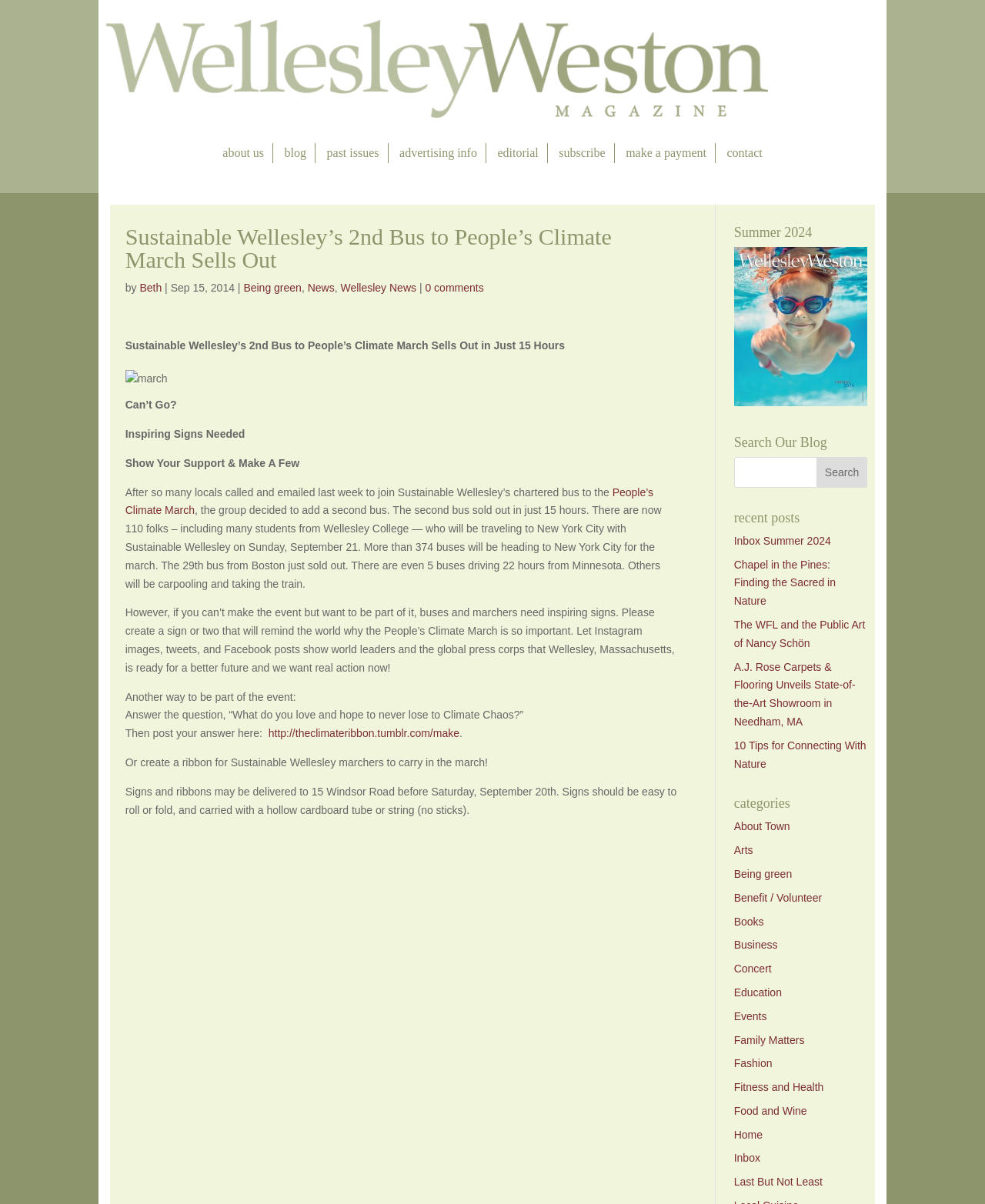What is the name of the magazine?
Deliver a detailed and extensive answer to the question.

The name of the magazine can be found at the top of the webpage, where it says 'Sustainable Wellesley’s 2nd Bus to People's Climate March Sells Out | Wellesley Weston Magazine'. The magazine's name is 'Wellesley Weston Magazine'.